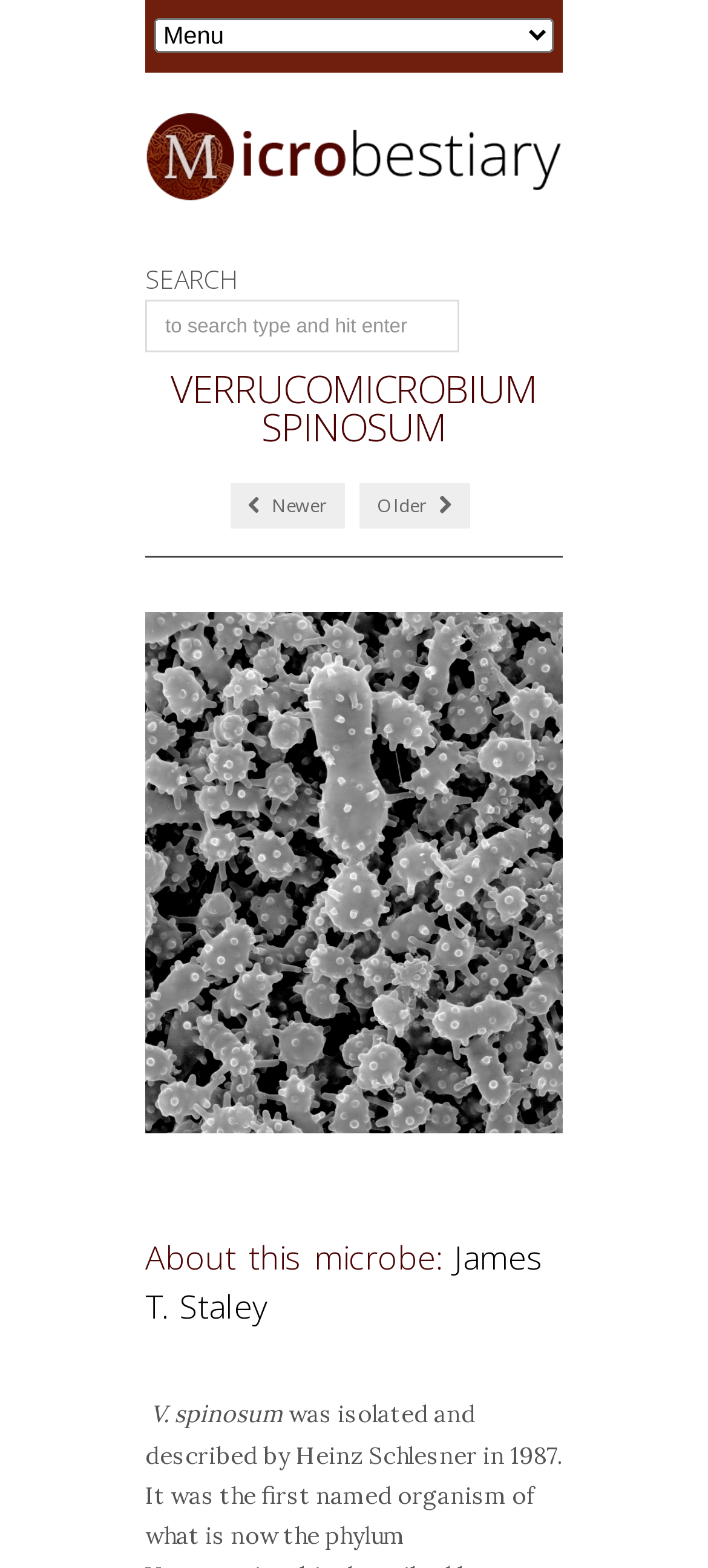Find the bounding box coordinates for the UI element whose description is: "Settings". The coordinates should be four float numbers between 0 and 1, in the format [left, top, right, bottom].

None